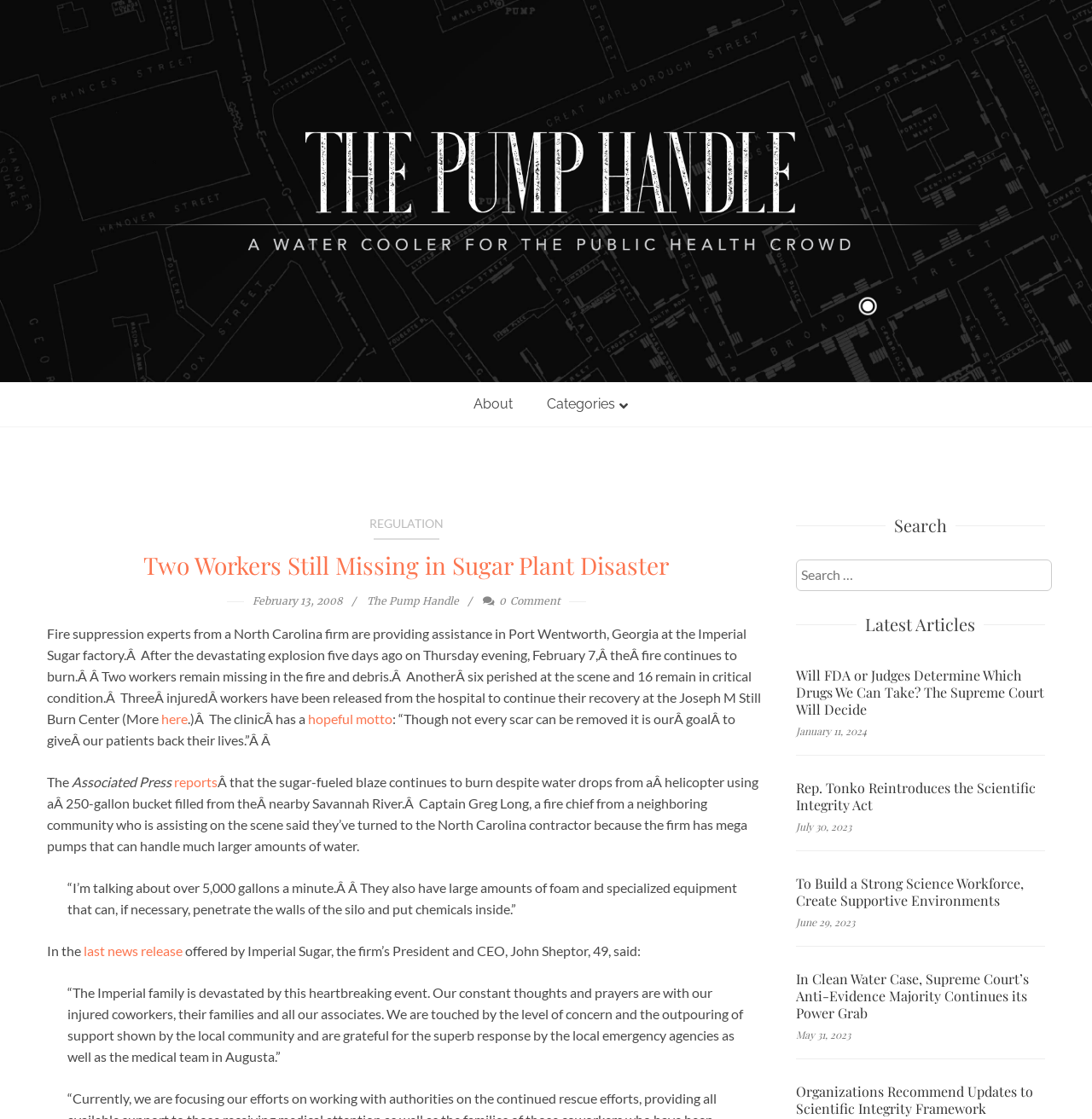Find the bounding box coordinates of the element I should click to carry out the following instruction: "Click the 'The Logo Company' link".

None